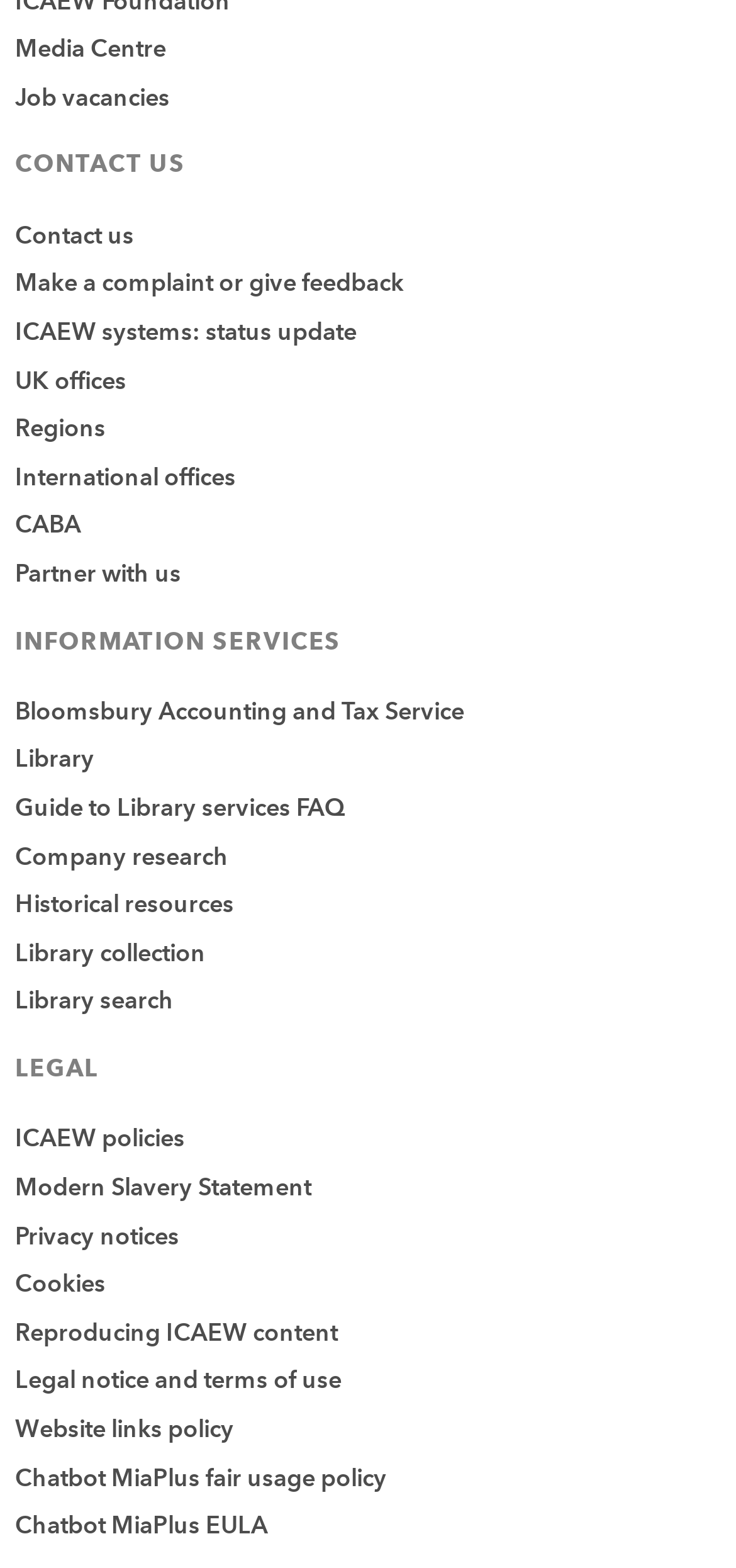Find the bounding box coordinates of the clickable area that will achieve the following instruction: "Read ICAEW policies".

[0.021, 0.717, 0.251, 0.736]